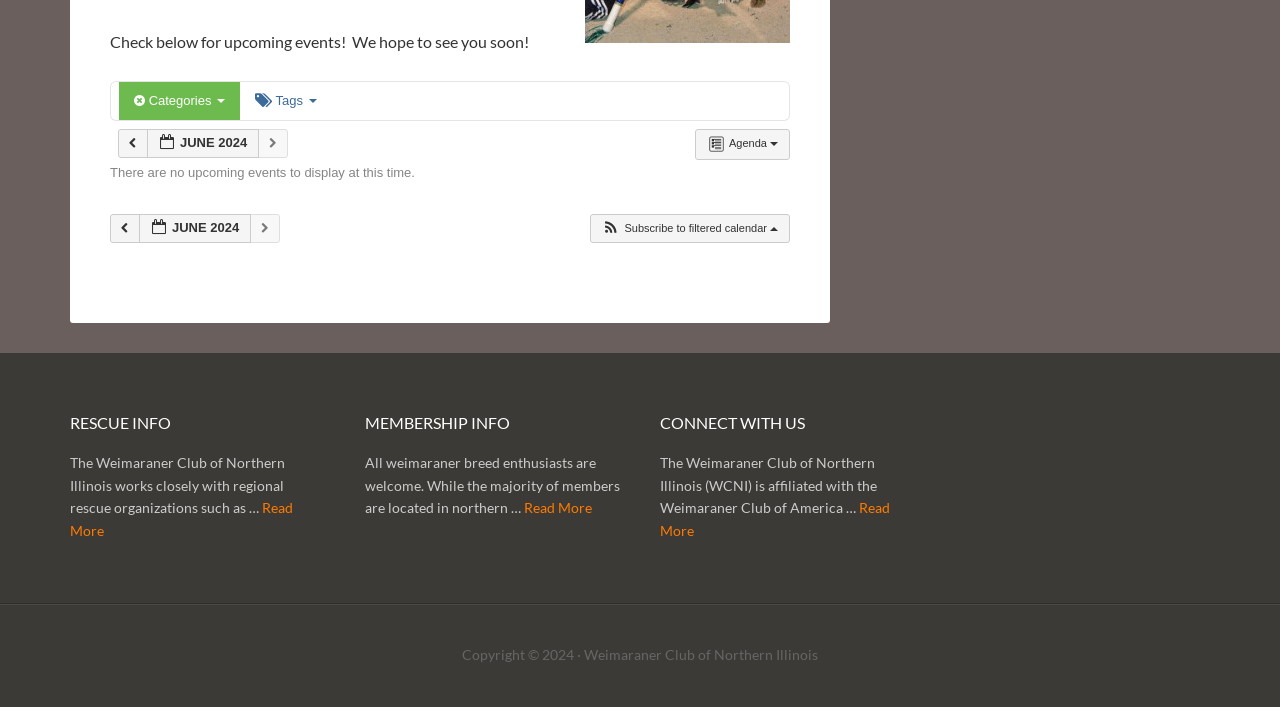Using the given description, provide the bounding box coordinates formatted as (top-left x, top-left y, bottom-right x, bottom-right y), with all values being floating point numbers between 0 and 1. Description: June 2024 Jun 2024

[0.115, 0.183, 0.202, 0.223]